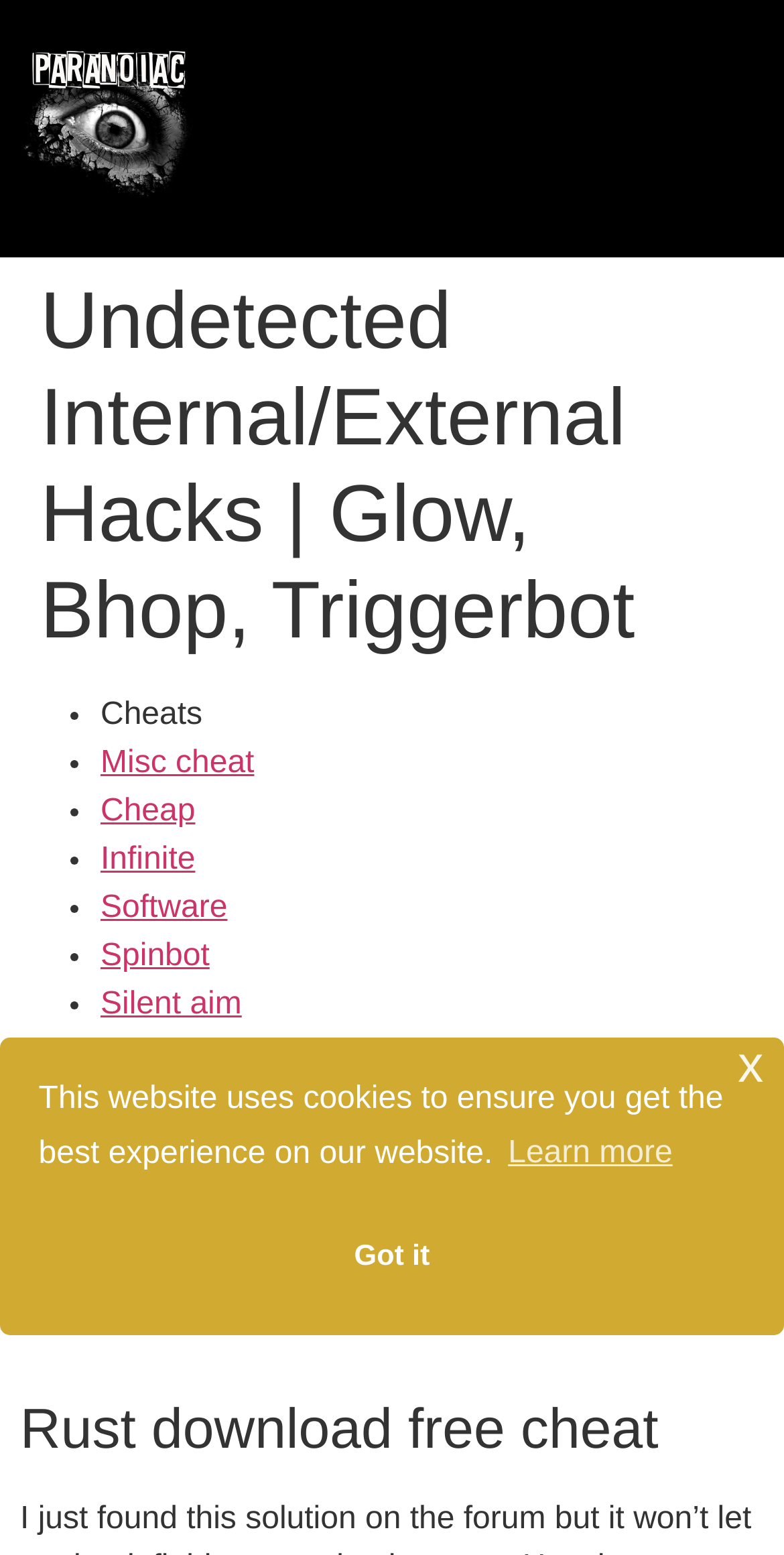Determine the bounding box coordinates of the UI element described by: "Spinbot".

[0.128, 0.604, 0.267, 0.626]